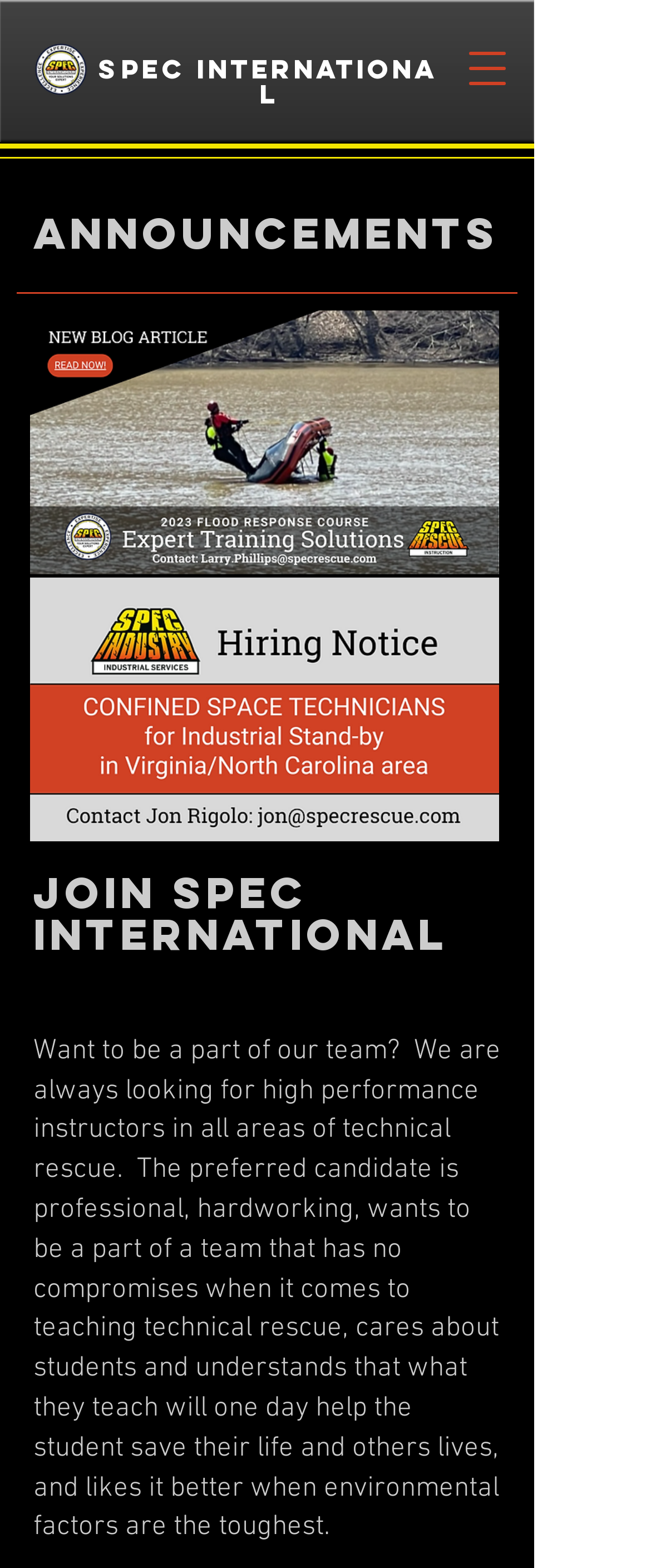Look at the image and answer the question in detail:
What is the topic of the announcement with the image 'Flood Response Course Promo - Twitter.png'?

The webpage contains an announcement with an image 'Flood Response Course Promo - Twitter.png', which suggests that the topic of the announcement is related to a flood response course.